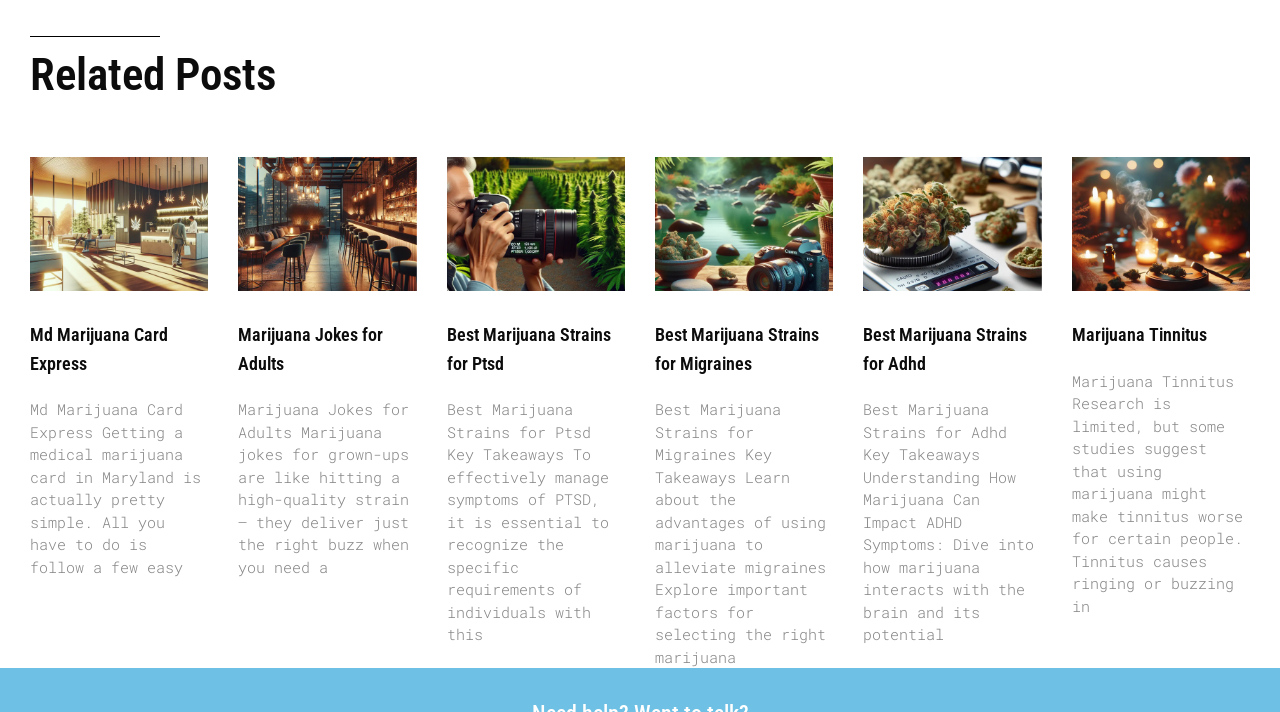How many articles are on this webpage?
Refer to the image and respond with a one-word or short-phrase answer.

5